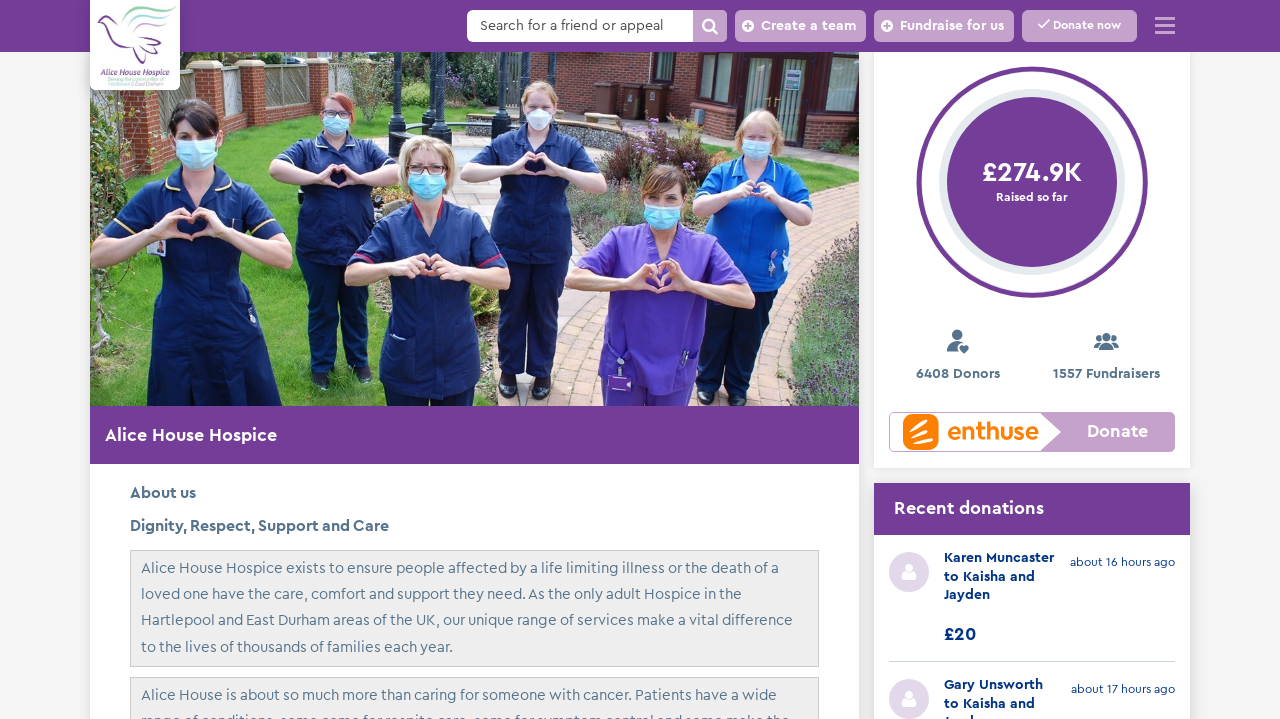Answer the question below in one word or phrase:
What is the purpose of Alice House Hospice?

To provide care and support